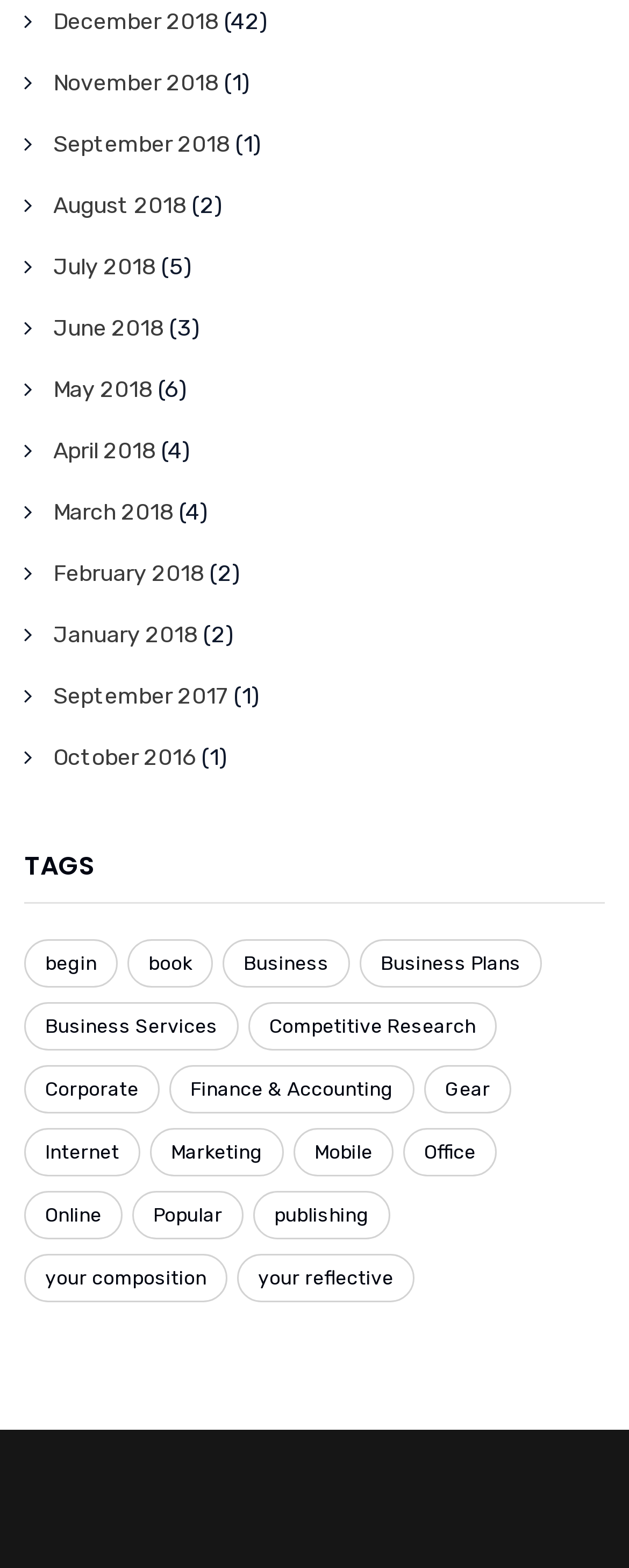How many tags are related to 'Office'?
Answer with a single word or phrase, using the screenshot for reference.

6